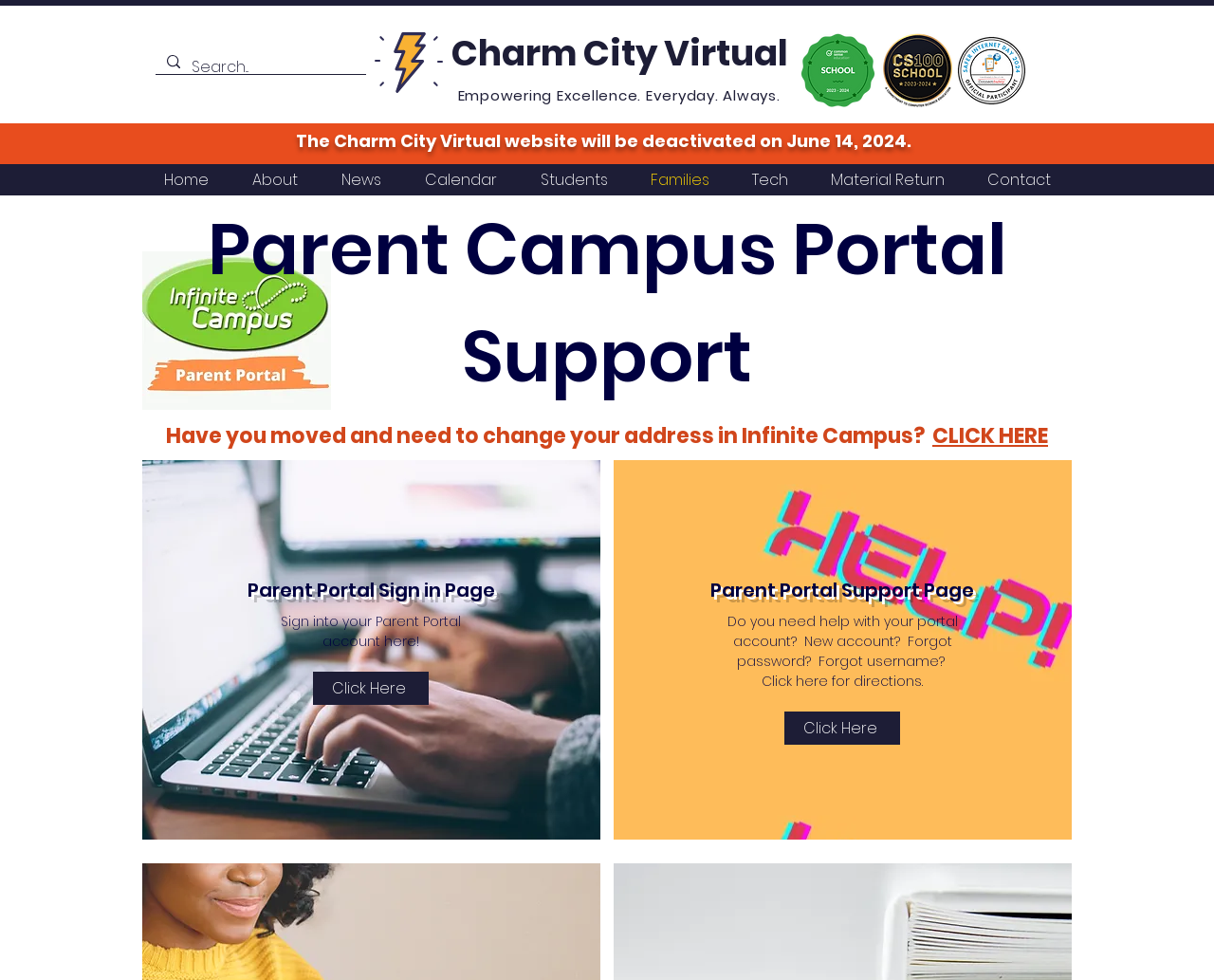Provide a one-word or short-phrase response to the question:
What is the deadline for deactivating the Charm City Virtual website?

June 14, 2024